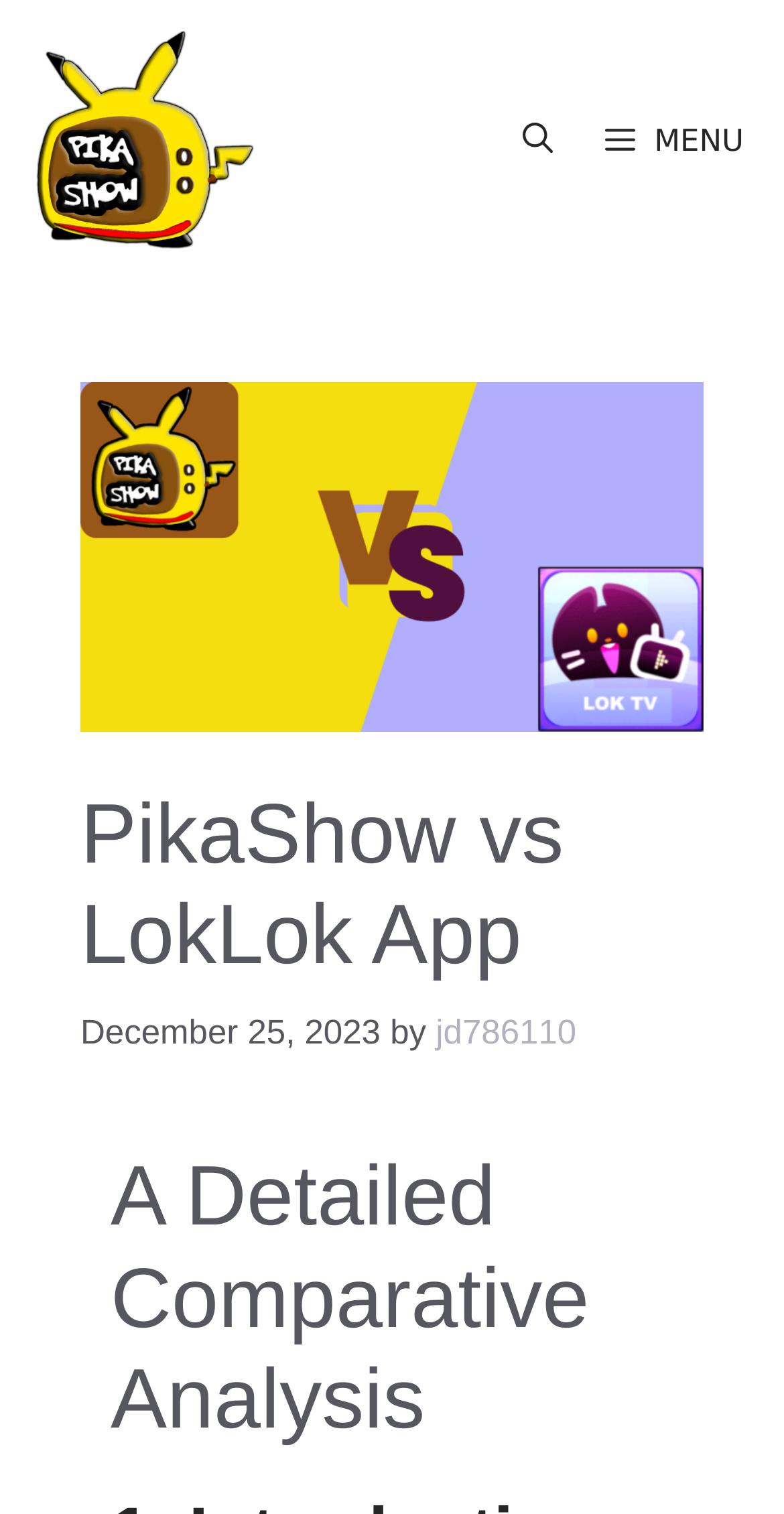What is the author of the article?
From the image, respond using a single word or phrase.

jd786110